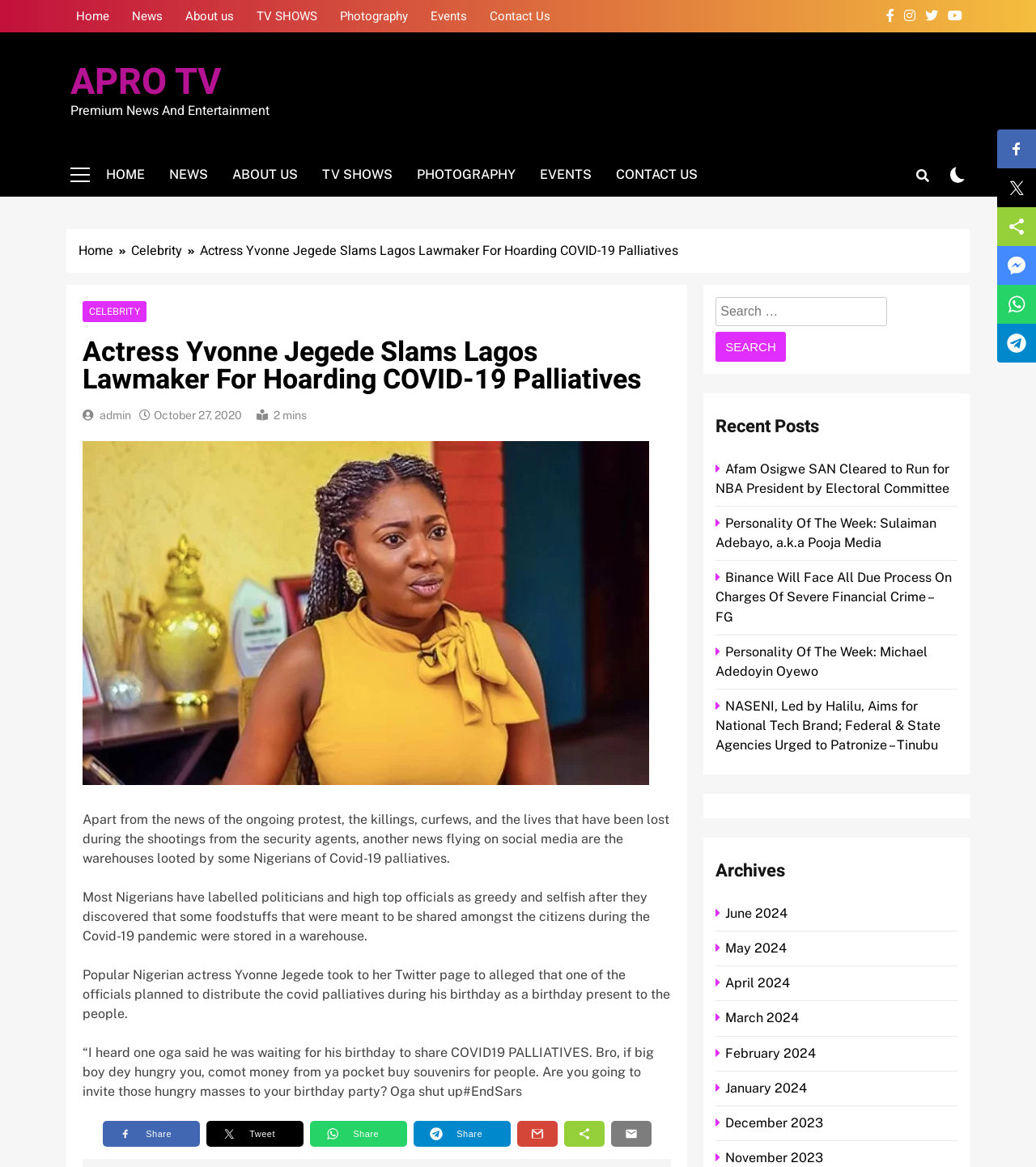What is the topic of the article?
Answer the question with a thorough and detailed explanation.

The article discusses the topic of COVID-19 palliatives, specifically how some Nigerians have labelled politicians and high top officials as greedy and selfish after they discovered that some foodstuffs that were meant to be shared amongst the citizens during the Covid-19 pandemic were stored in a warehouse.